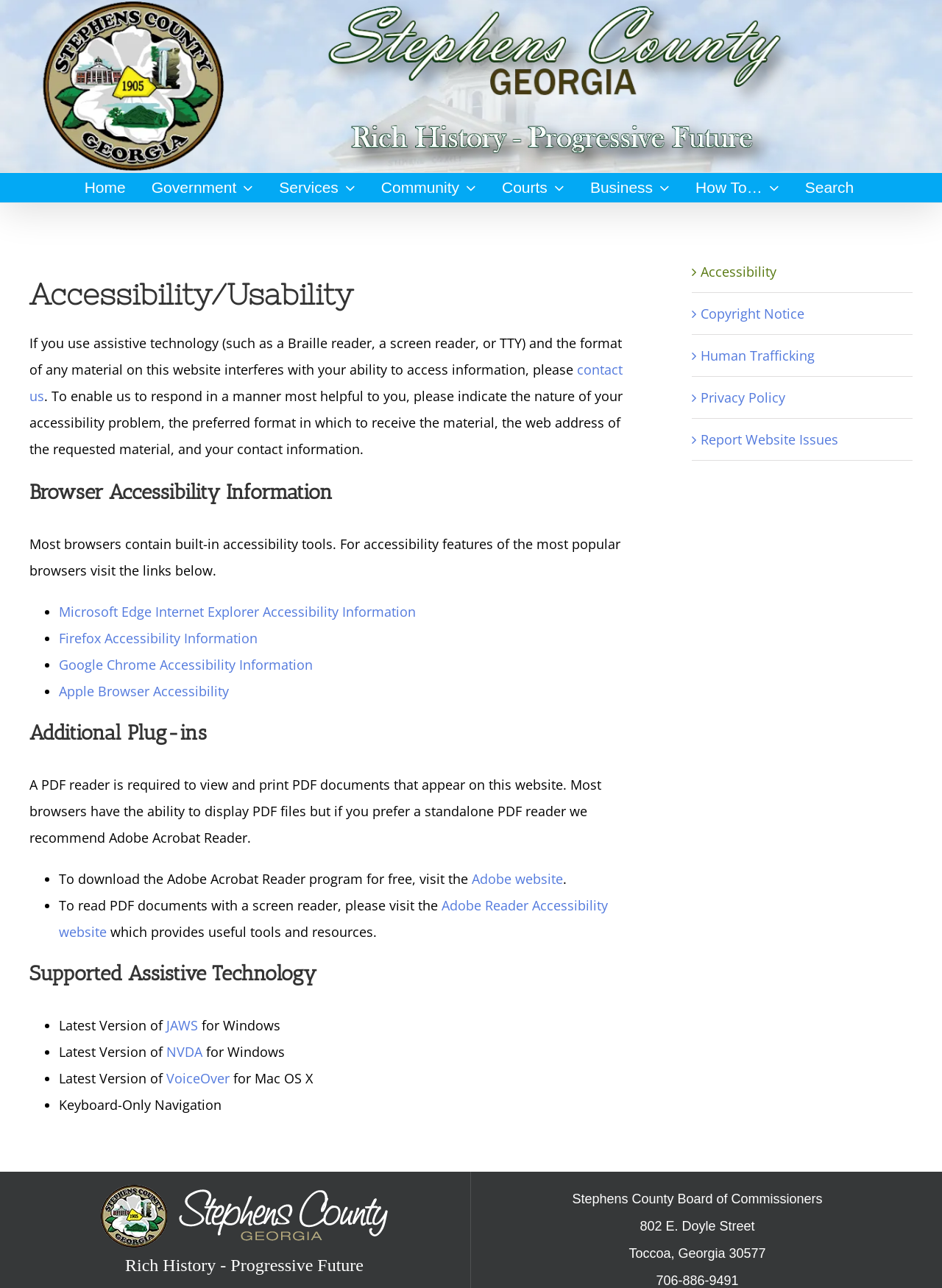Pinpoint the bounding box coordinates of the area that must be clicked to complete this instruction: "Contact us for accessibility issues".

[0.031, 0.28, 0.661, 0.315]